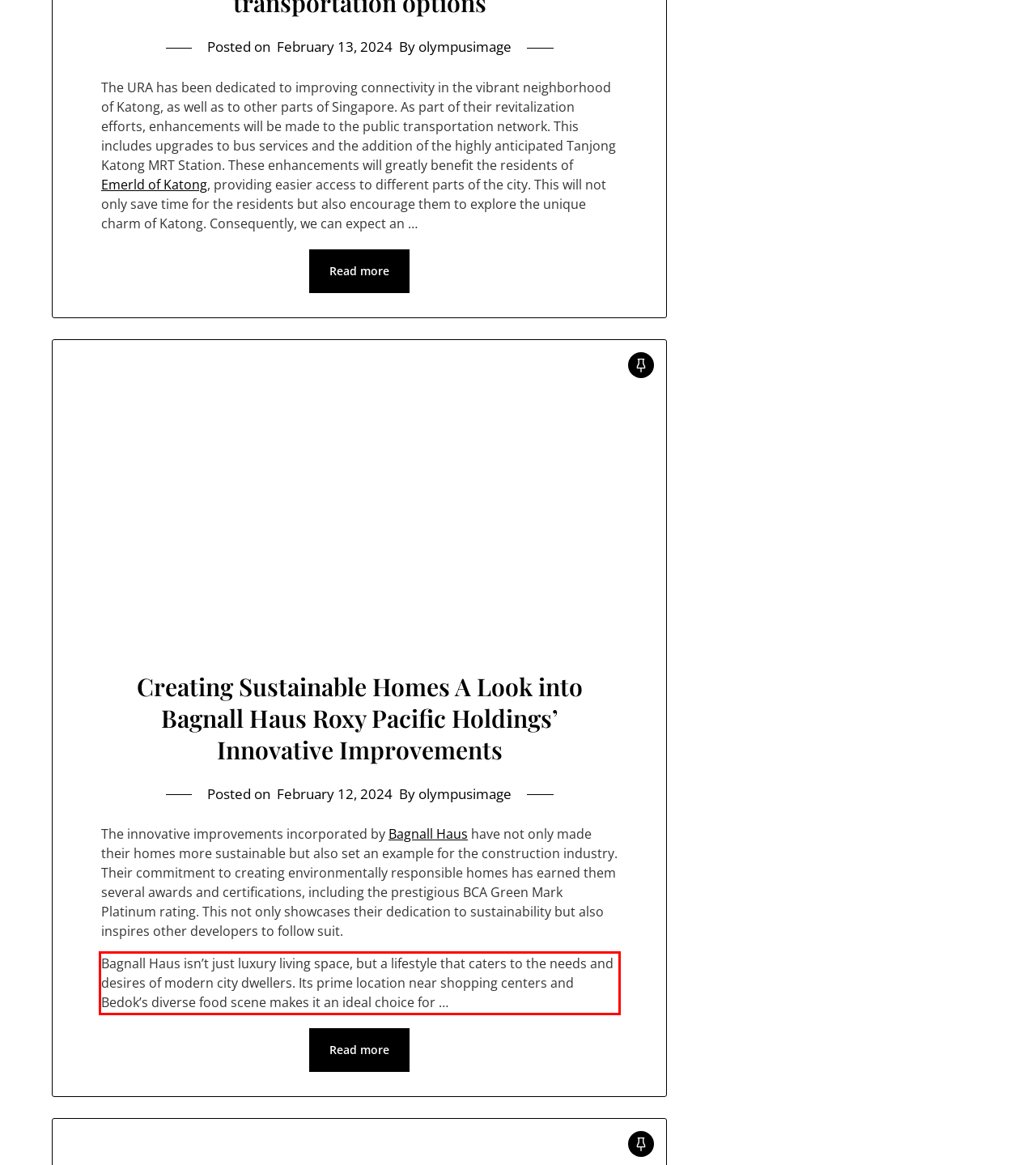Please recognize and transcribe the text located inside the red bounding box in the webpage image.

Bagnall Haus isn’t just luxury living space, but a lifestyle that caters to the needs and desires of modern city dwellers. Its prime location near shopping centers and Bedok’s diverse food scene makes it an ideal choice for …